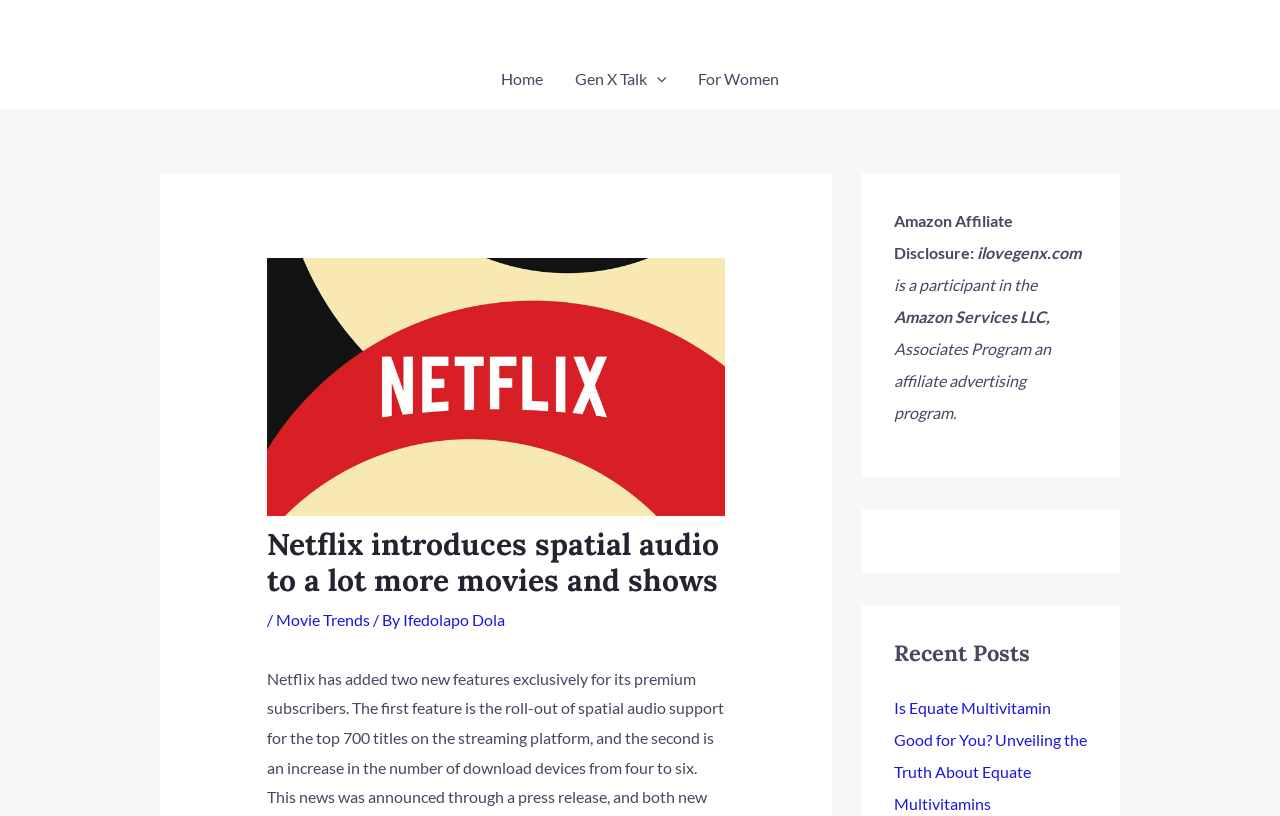Produce an extensive caption that describes everything on the webpage.

The webpage is about Netflix introducing spatial audio to more movies and TV shows. At the top, there is a navigation bar with links to "Home", "Gen X Talk Menu Toggle", and "For Women". The "Gen X Talk Menu Toggle" has a dropdown menu with a toggle button and an image. Below the navigation bar, there is a header section with an image and a heading that reads "Netflix introduces spatial audio to a lot more movies and shows". 

To the right of the header section, there is a section with a link to "Movie Trends" and an author's name, "Ifedolapo Dola". Below this section, there is a complementary section with an Amazon Affiliate Disclosure statement. 

Further down the page, there is another complementary section with a heading that reads "Recent Posts" and a link to an article titled "Is Equate Multivitamin Good for You? Unveiling the Truth About Equate Multivitamins".